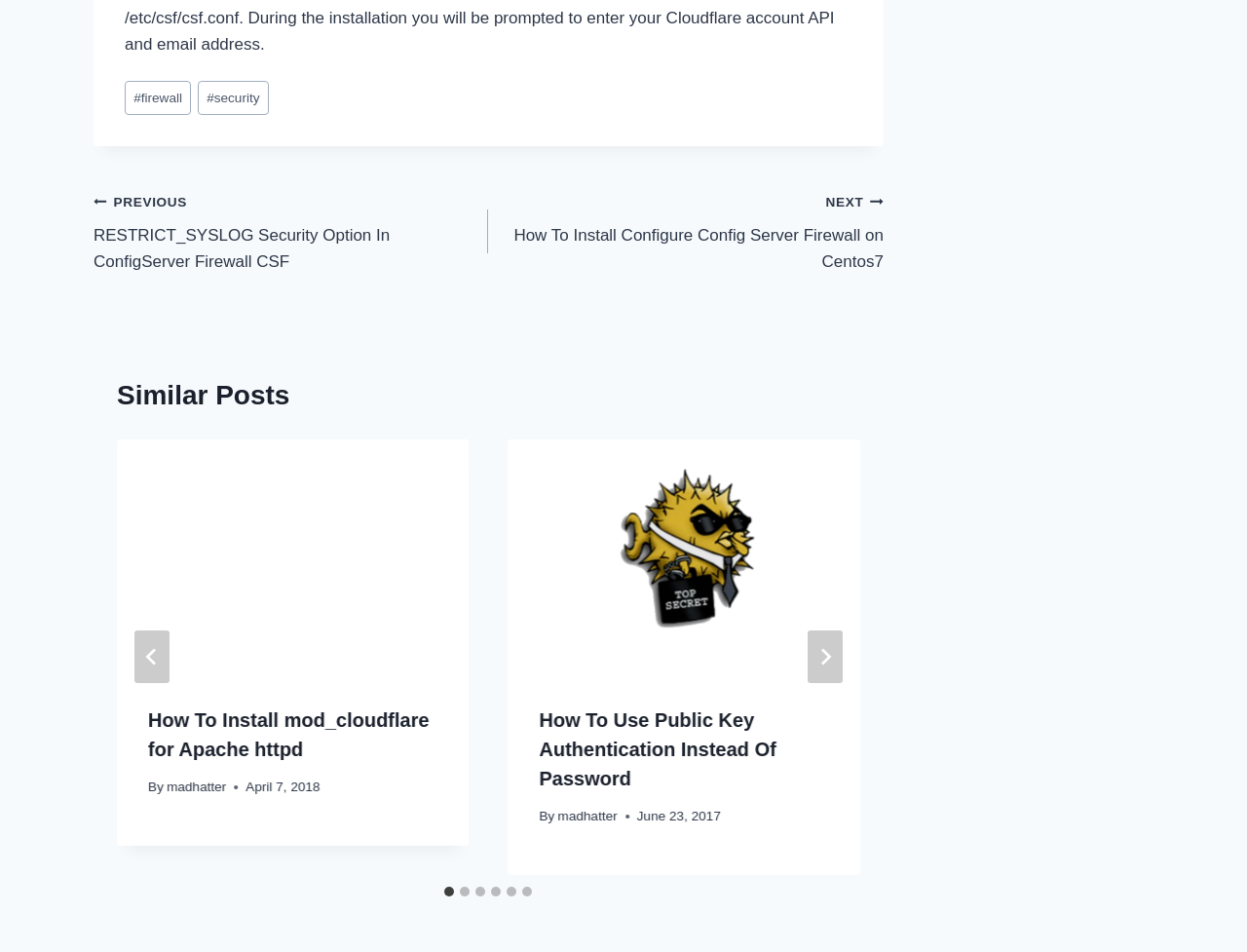Identify the bounding box coordinates of the element to click to follow this instruction: 'Go to next post'. Ensure the coordinates are four float values between 0 and 1, provided as [left, top, right, bottom].

[0.392, 0.197, 0.709, 0.289]